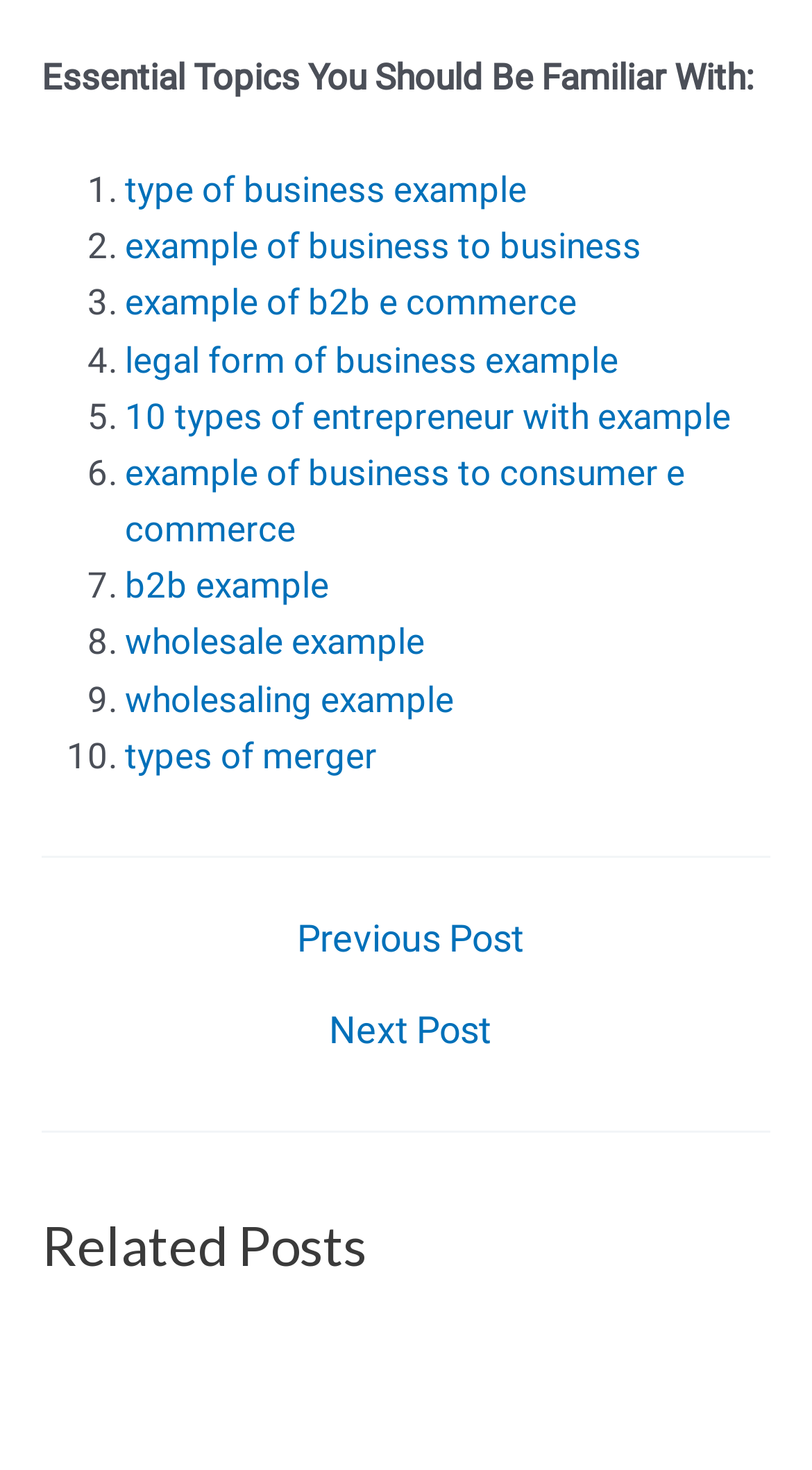Determine the bounding box for the UI element described here: "wholesale example".

[0.154, 0.423, 0.523, 0.451]